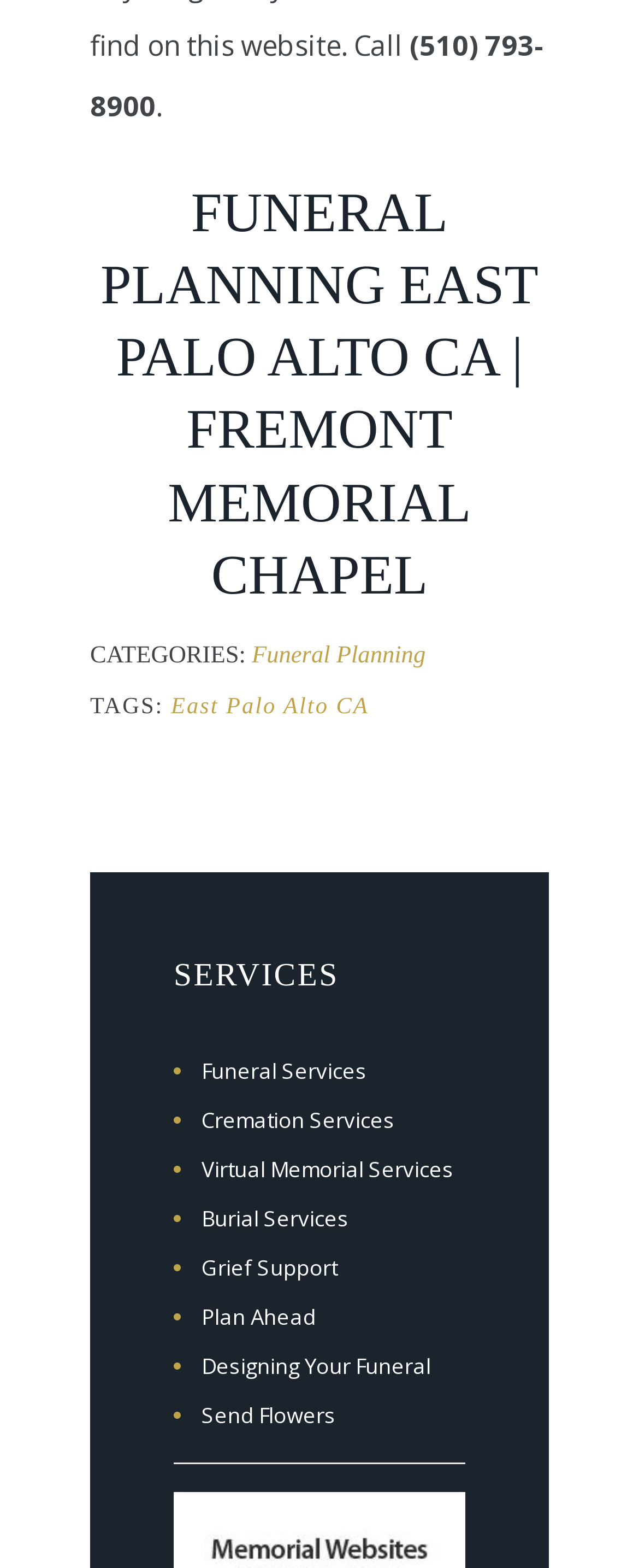Provide the bounding box coordinates of the HTML element this sentence describes: "East Palo Alto CA". The bounding box coordinates consist of four float numbers between 0 and 1, i.e., [left, top, right, bottom].

[0.267, 0.443, 0.578, 0.459]